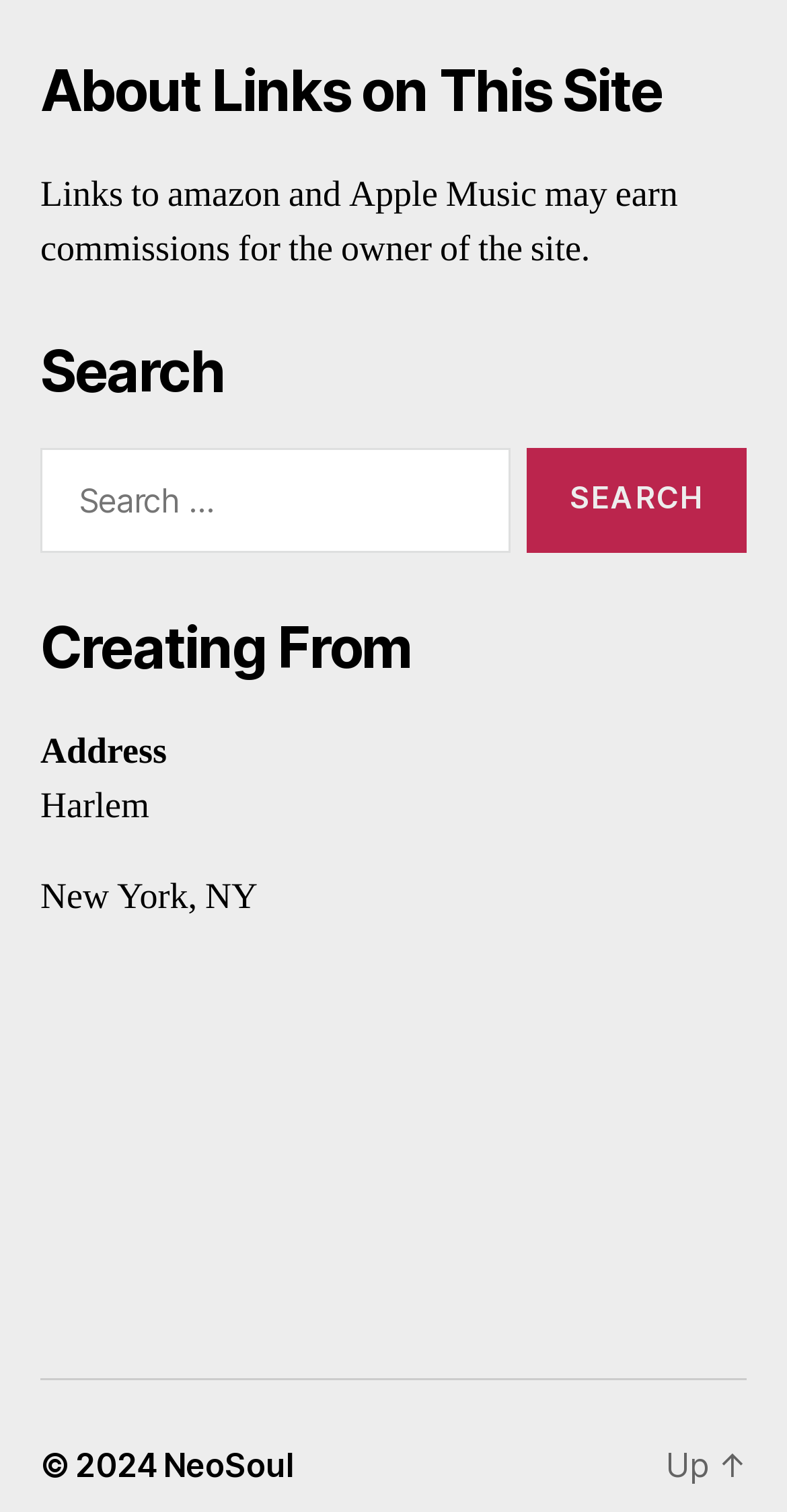Answer the question using only one word or a concise phrase: What is the purpose of the search box?

Search for content